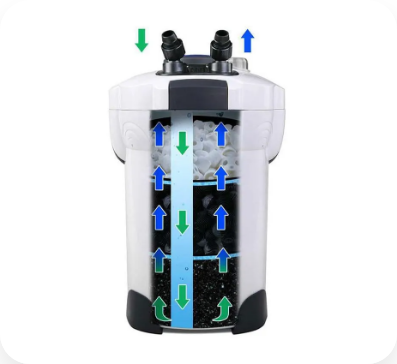Create a detailed narrative that captures the essence of the image.

The image showcases an aquarium canister filter, a crucial component for maintaining a healthy aquatic environment. The filter is depicted in a side view, allowing a clear understanding of its internal workings. Arrows in blue and green illustrate the flow of water: blue indicates the direction of water inflow and outflow, while green shows the movement of water within the filter. This design emphasizes the canister’s role in cleaning aquarium water by filtering out debris and impurities, making it an essential tool for both novice and experienced aquascapers. Proper filtration is vital for the health of aquatic life, underscoring the importance of mastering such equipment in aquascaping practices.